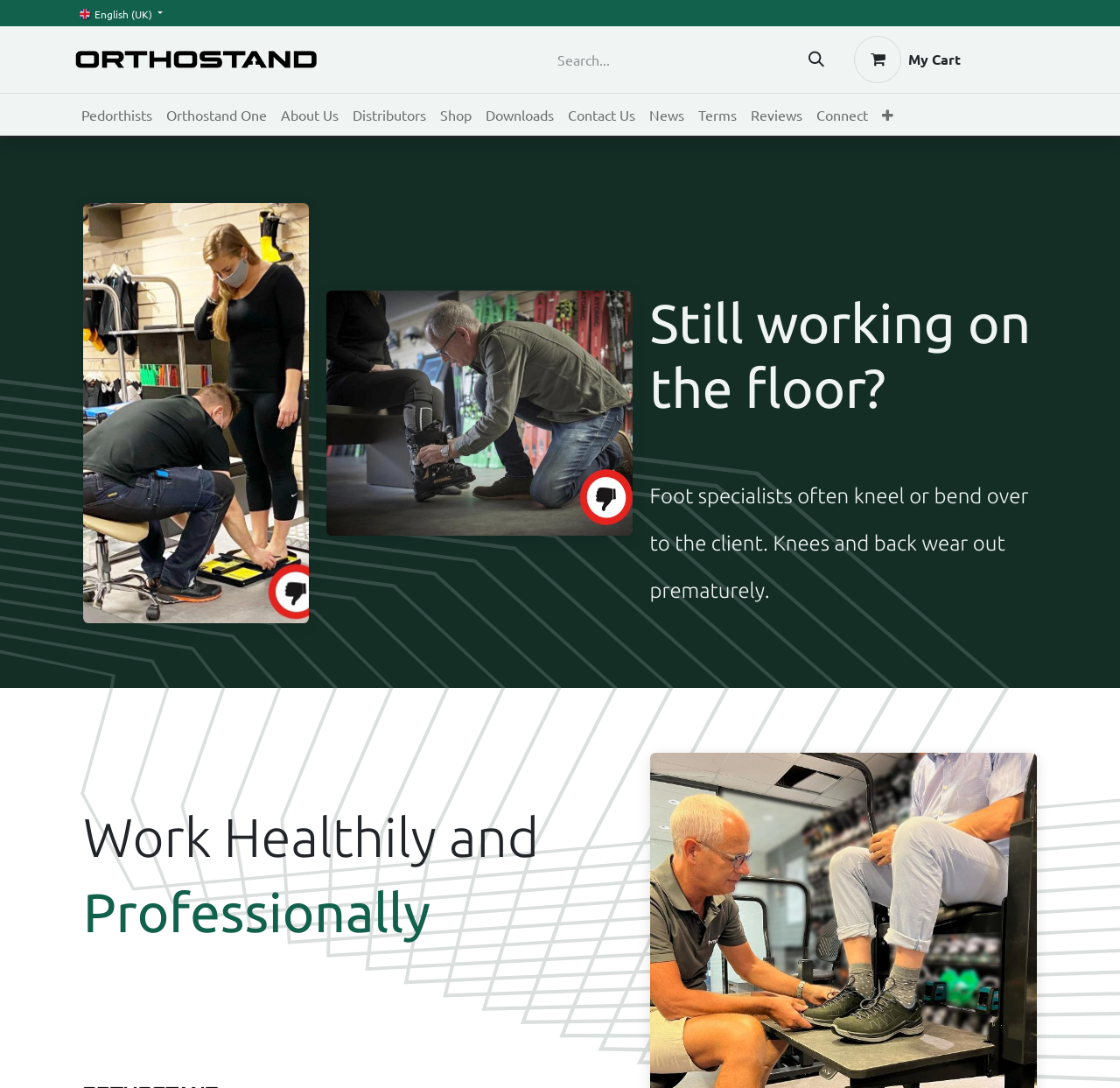Can you locate the main headline on this webpage and provide its text content?

Still working on the floor?